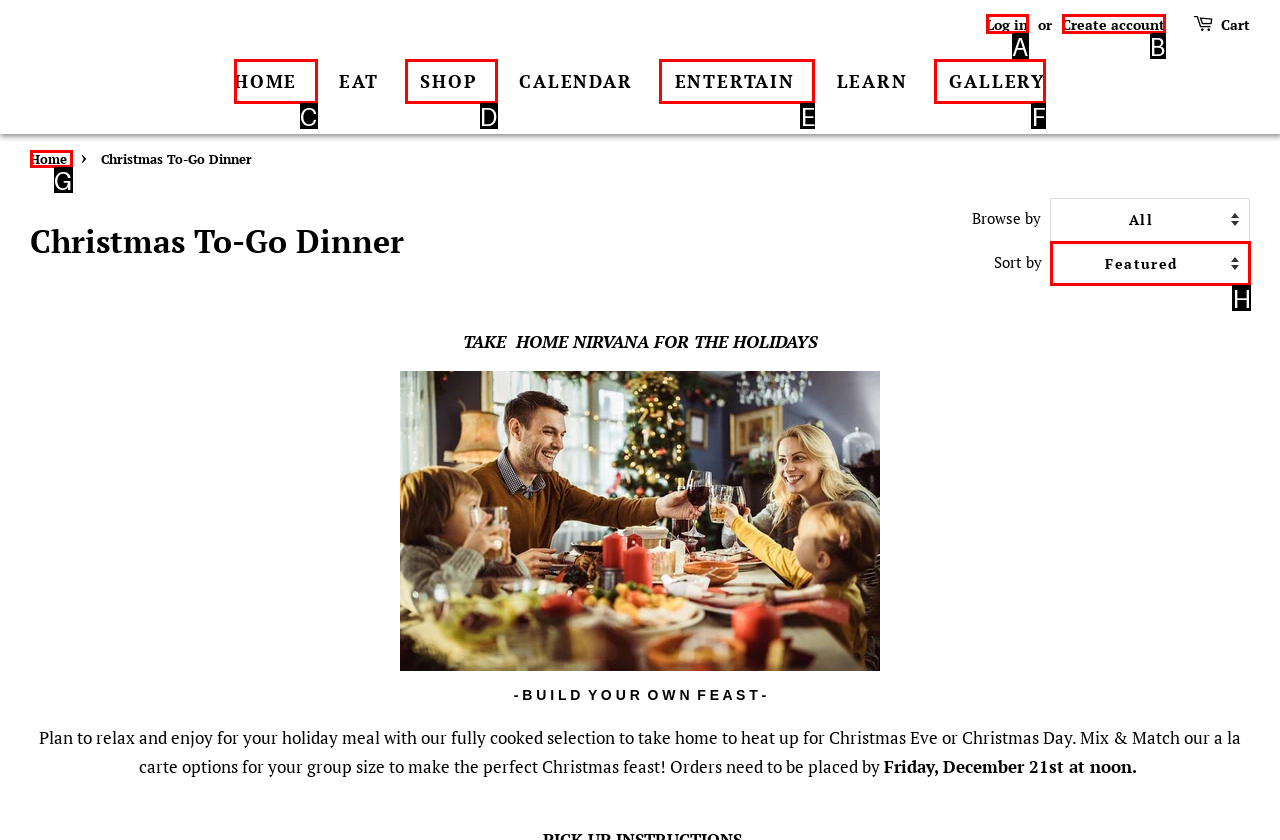Which option should be clicked to execute the task: Sort by option?
Reply with the letter of the chosen option.

H